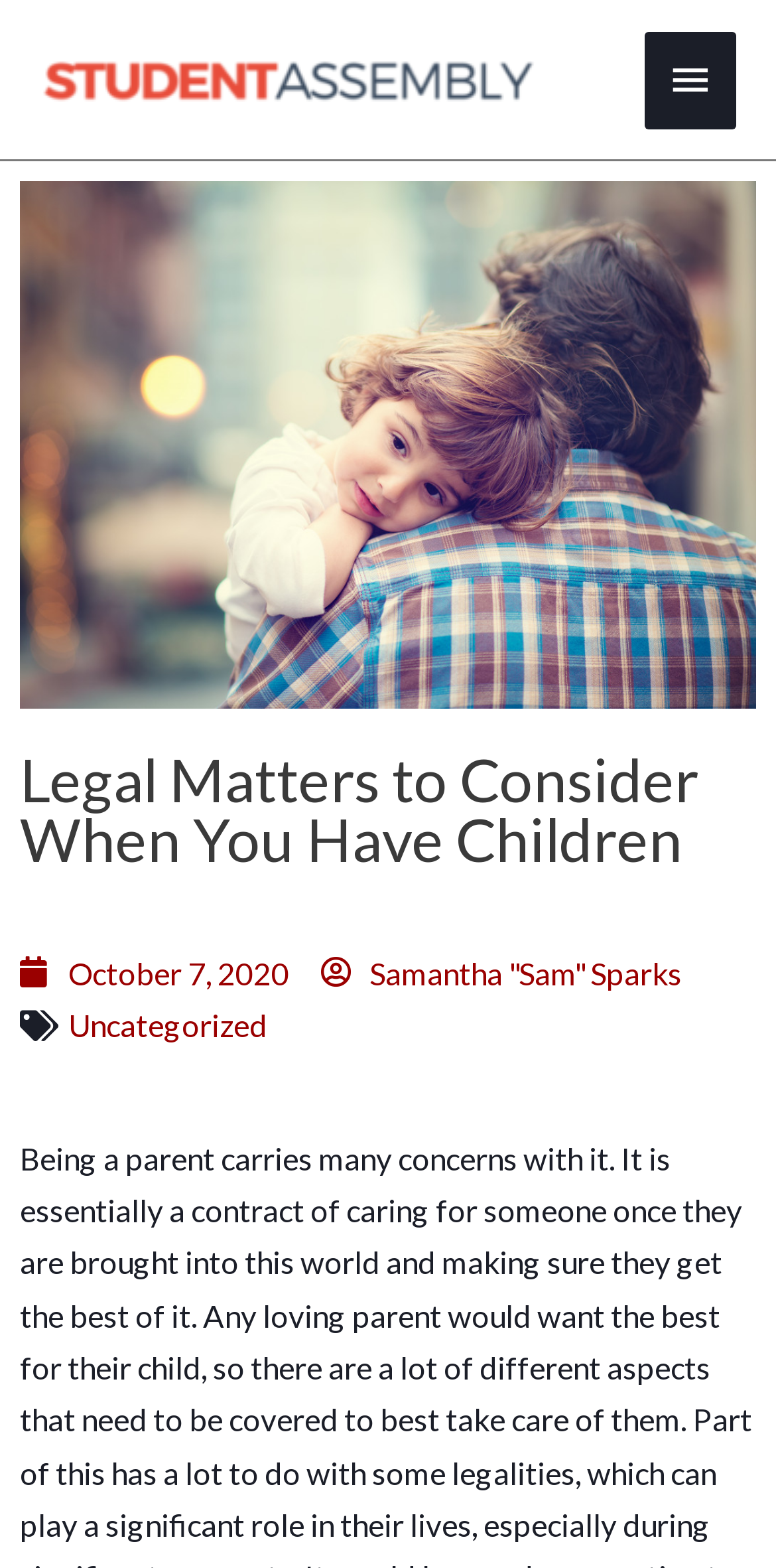When was the article published?
Relying on the image, give a concise answer in one word or a brief phrase.

October 7, 2020